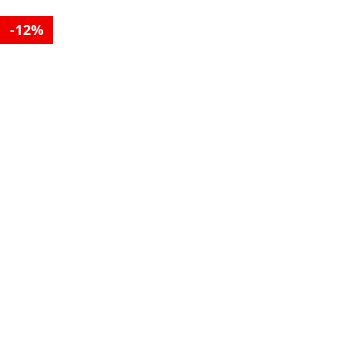Provide a short answer using a single word or phrase for the following question: 
What type of product is this label commonly seen in?

cosmetic or skincare